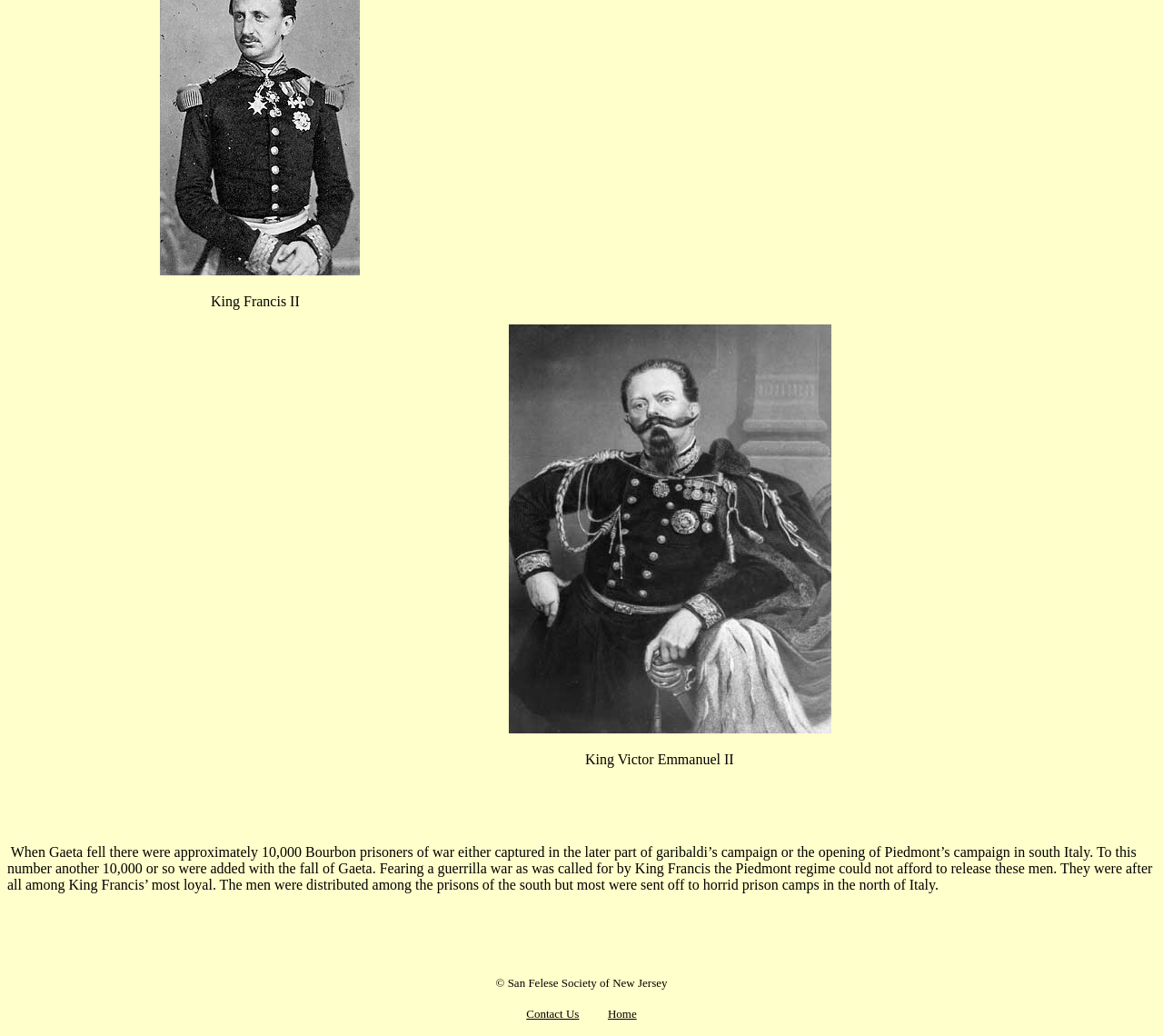What is the approximate number of Bourbon prisoners of war?
Using the image provided, answer with just one word or phrase.

20,000